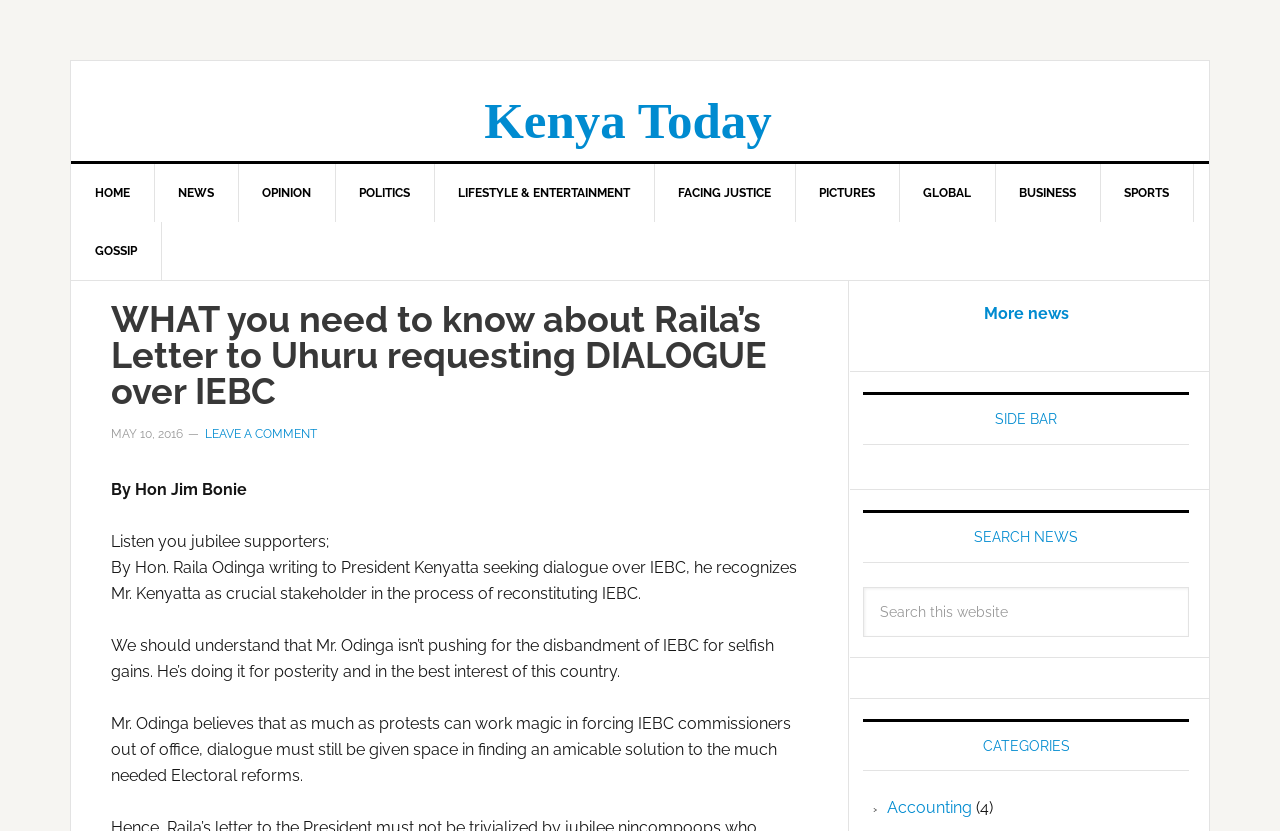Determine the bounding box coordinates of the element's region needed to click to follow the instruction: "Click on the 'POLITICS' link". Provide these coordinates as four float numbers between 0 and 1, formatted as [left, top, right, bottom].

[0.262, 0.197, 0.34, 0.267]